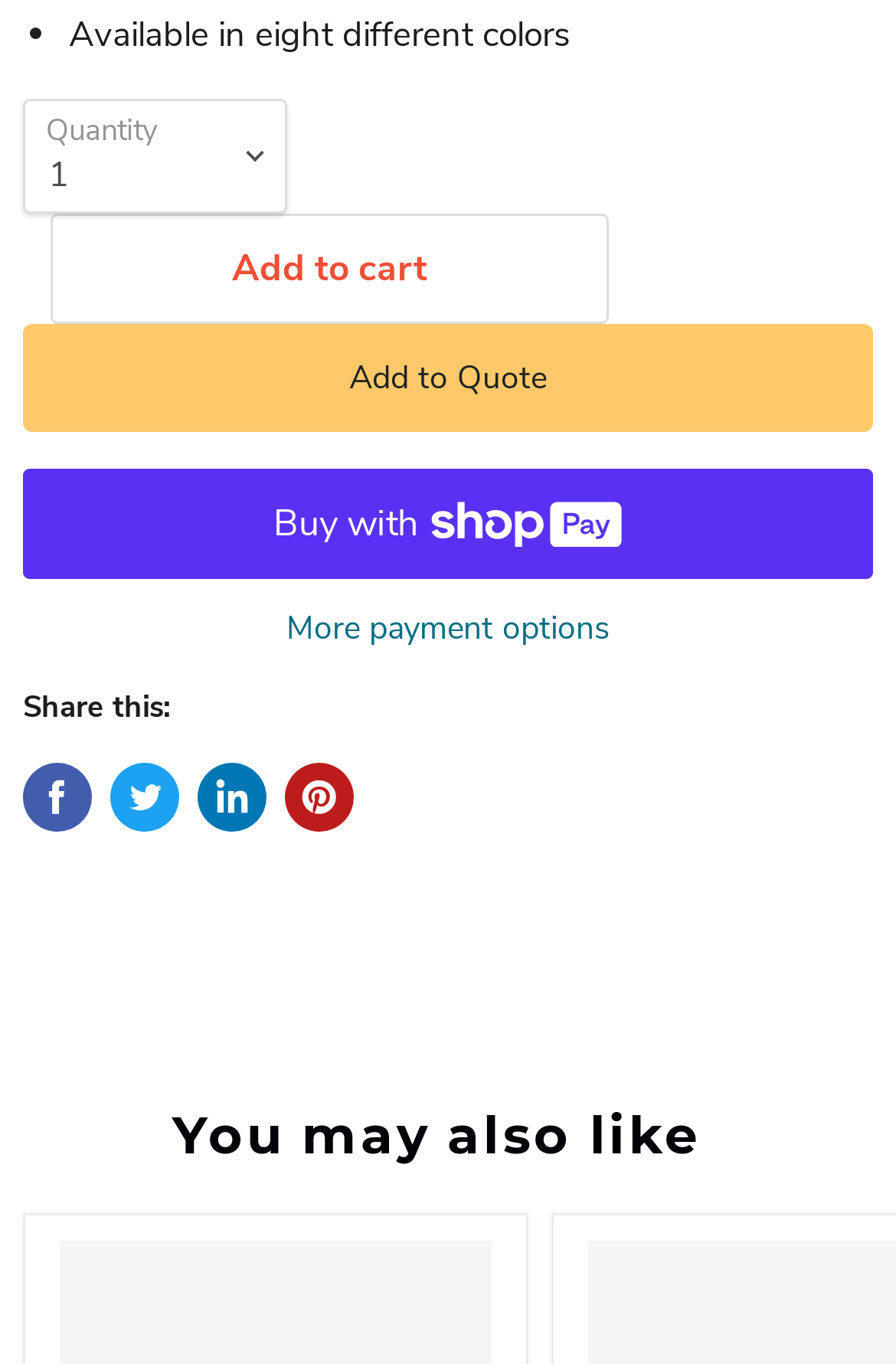What is the function of the 'Add to Quote' button?
Use the screenshot to answer the question with a single word or phrase.

Add to quote